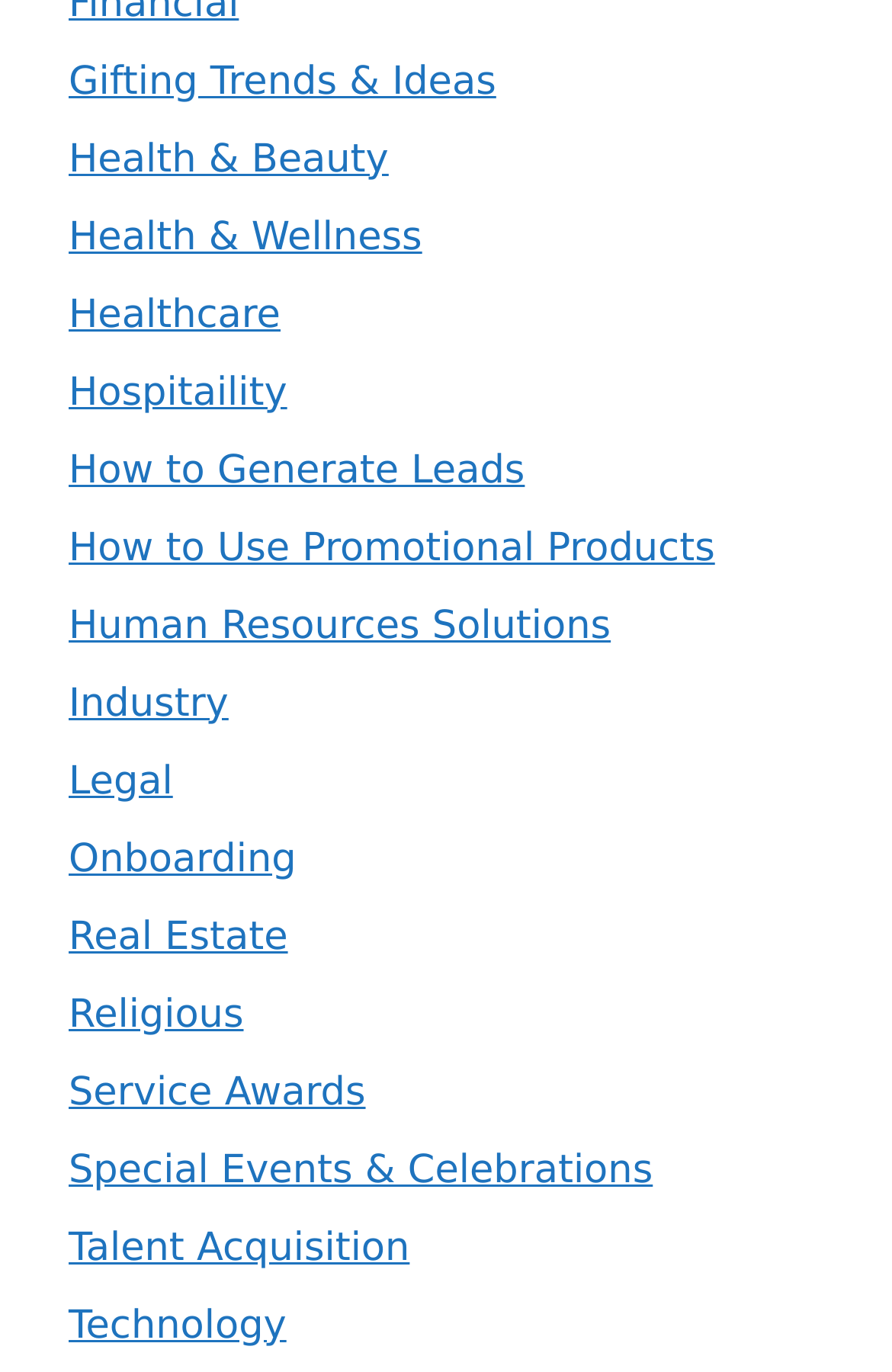Use a single word or phrase to answer the question: 
What is the first category listed?

Gifting Trends & Ideas